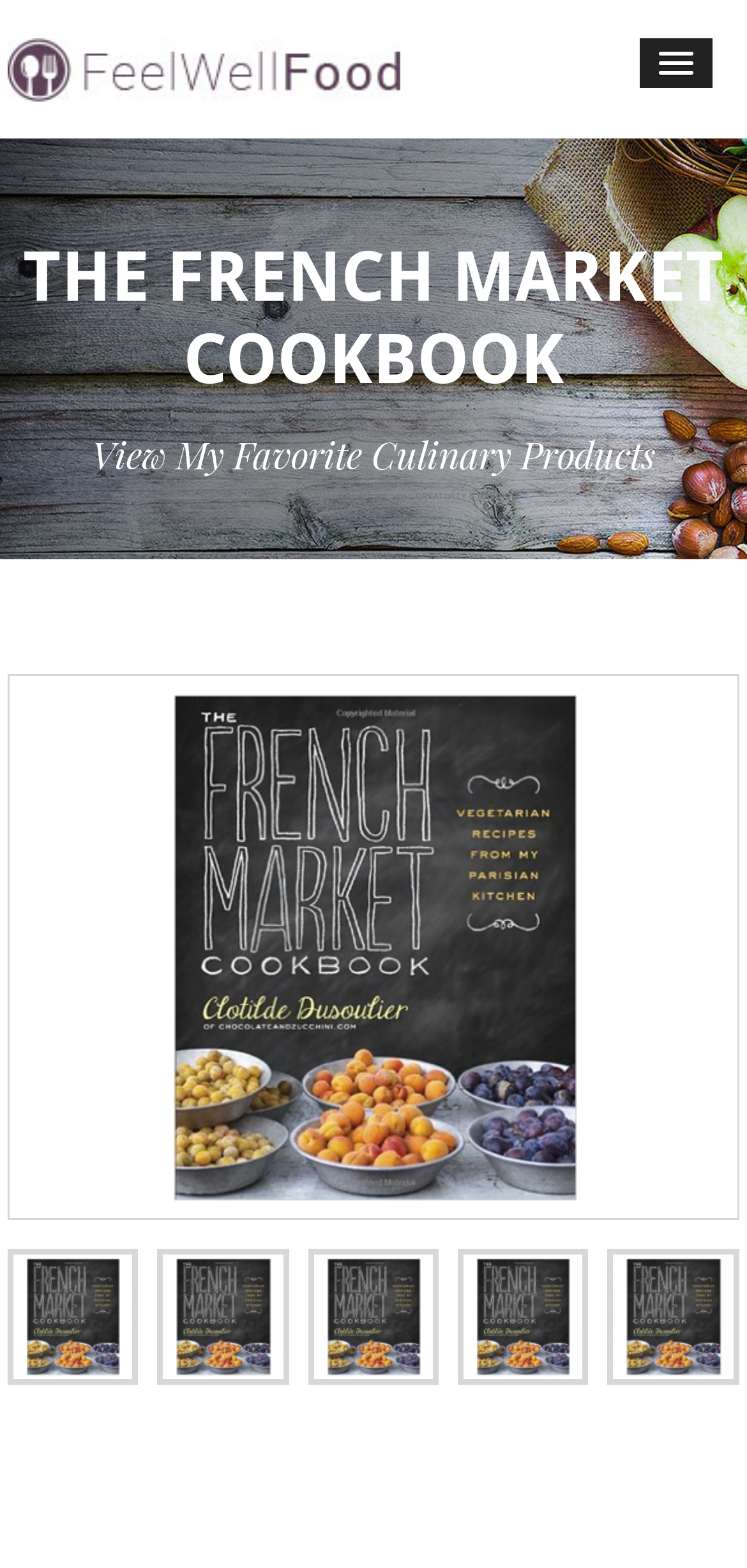Provide a one-word or brief phrase answer to the question:
How many images are there on the page?

7